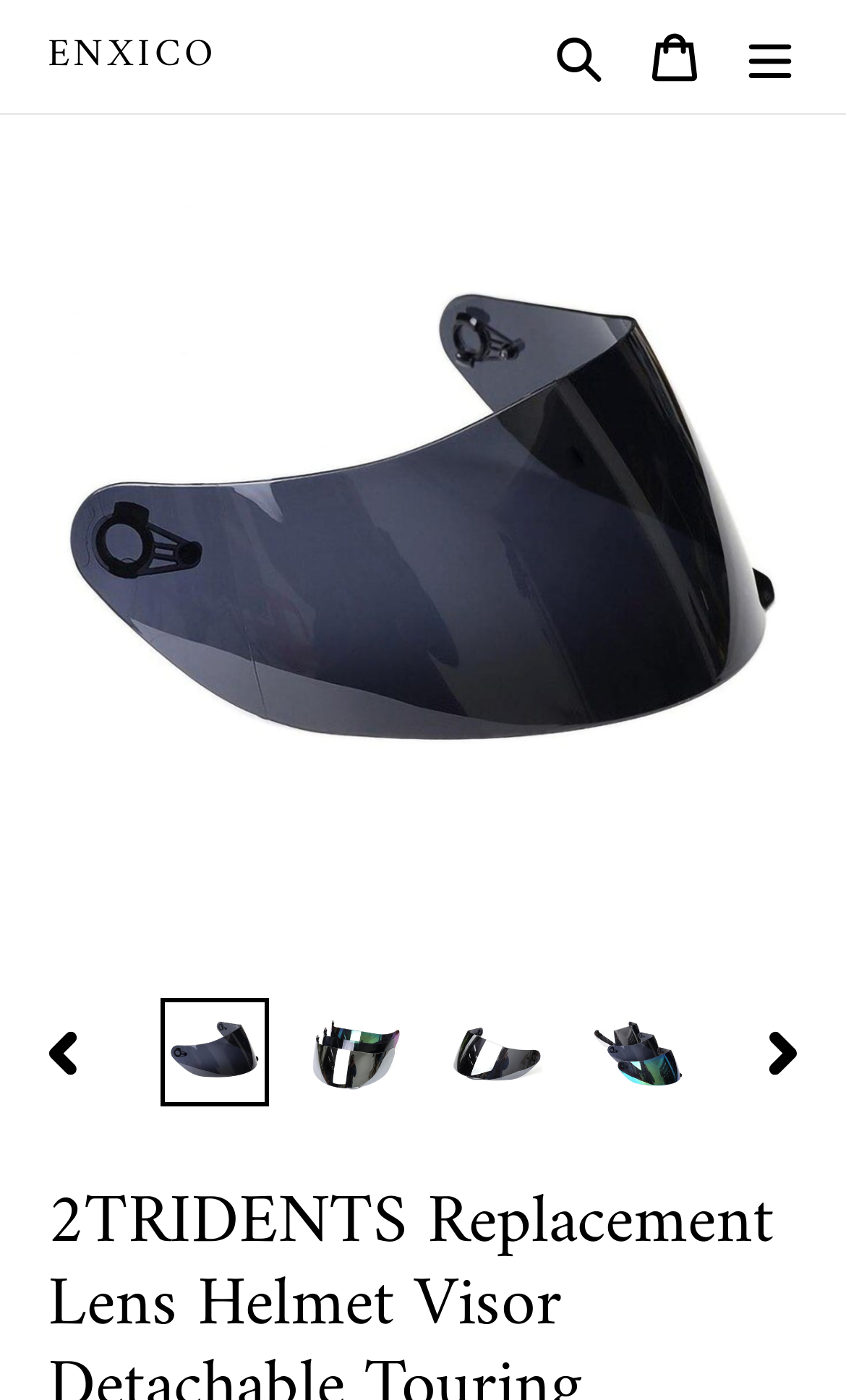Find the bounding box coordinates for the element that must be clicked to complete the instruction: "Toggle the menu". The coordinates should be four float numbers between 0 and 1, indicated as [left, top, right, bottom].

None